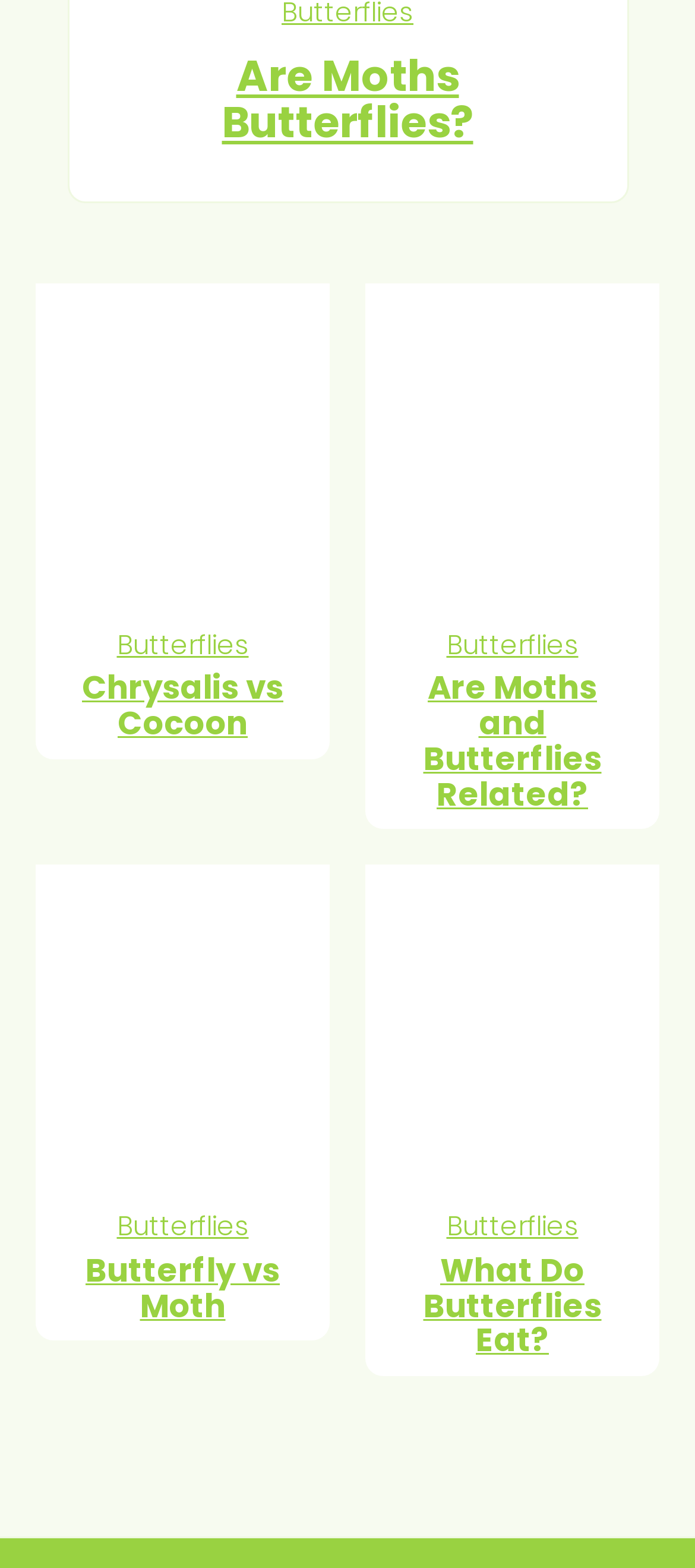Please reply to the following question using a single word or phrase: 
What is the link text of the second link?

Butterflies